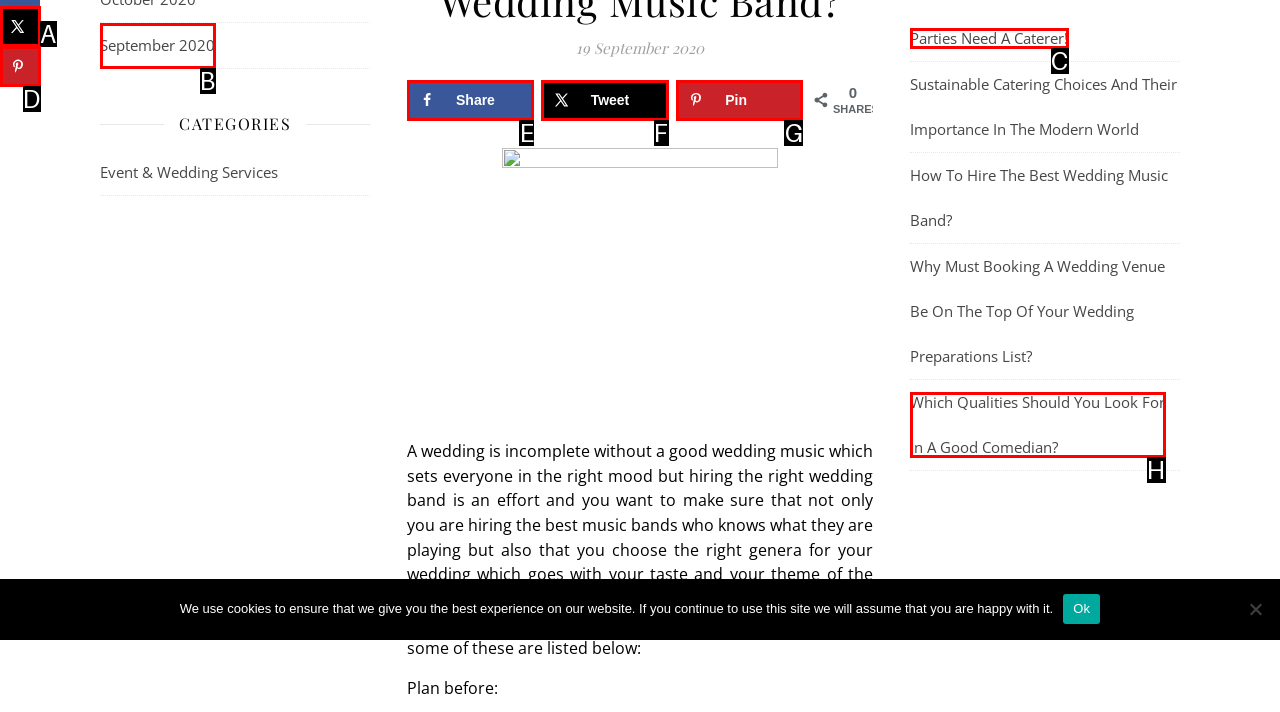Given the description: Share, identify the matching HTML element. Provide the letter of the correct option.

E